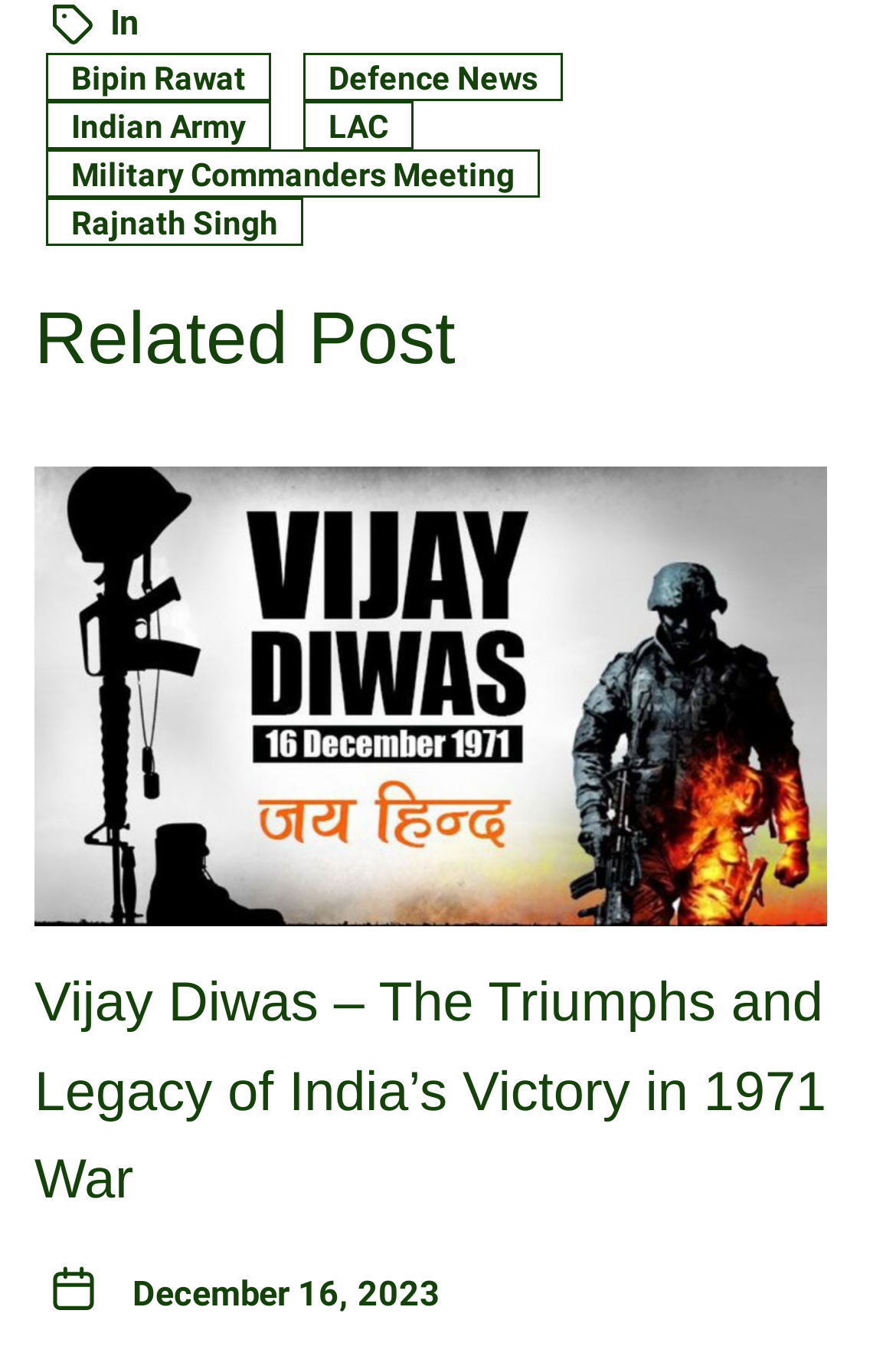Use a single word or phrase to answer the question:
What is the name of the person mentioned in the first link?

Bipin Rawat